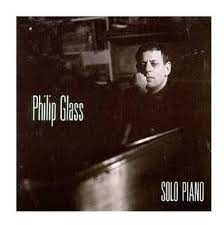Convey a detailed narrative of what is depicted in the image.

The image features the album cover of "Solo Piano" by composer Philip Glass. It showcases a striking monochrome portrait of Glass himself, seated thoughtfully at a piano, reflecting both his intense concentration and the emotive depth of his music. The album title, "Solo Piano," is elegantly displayed in green typography on the right side of the cover, accentuating Glass's name in a contrasting white font. This album is a significant part of his discography, celebrated for its minimalist compositions that have captivated audiences around the world. The aesthetic of the cover art complements the meditative quality of Glass's music, inviting listeners to explore a journey through sound that merges emotion with intricate musicality.